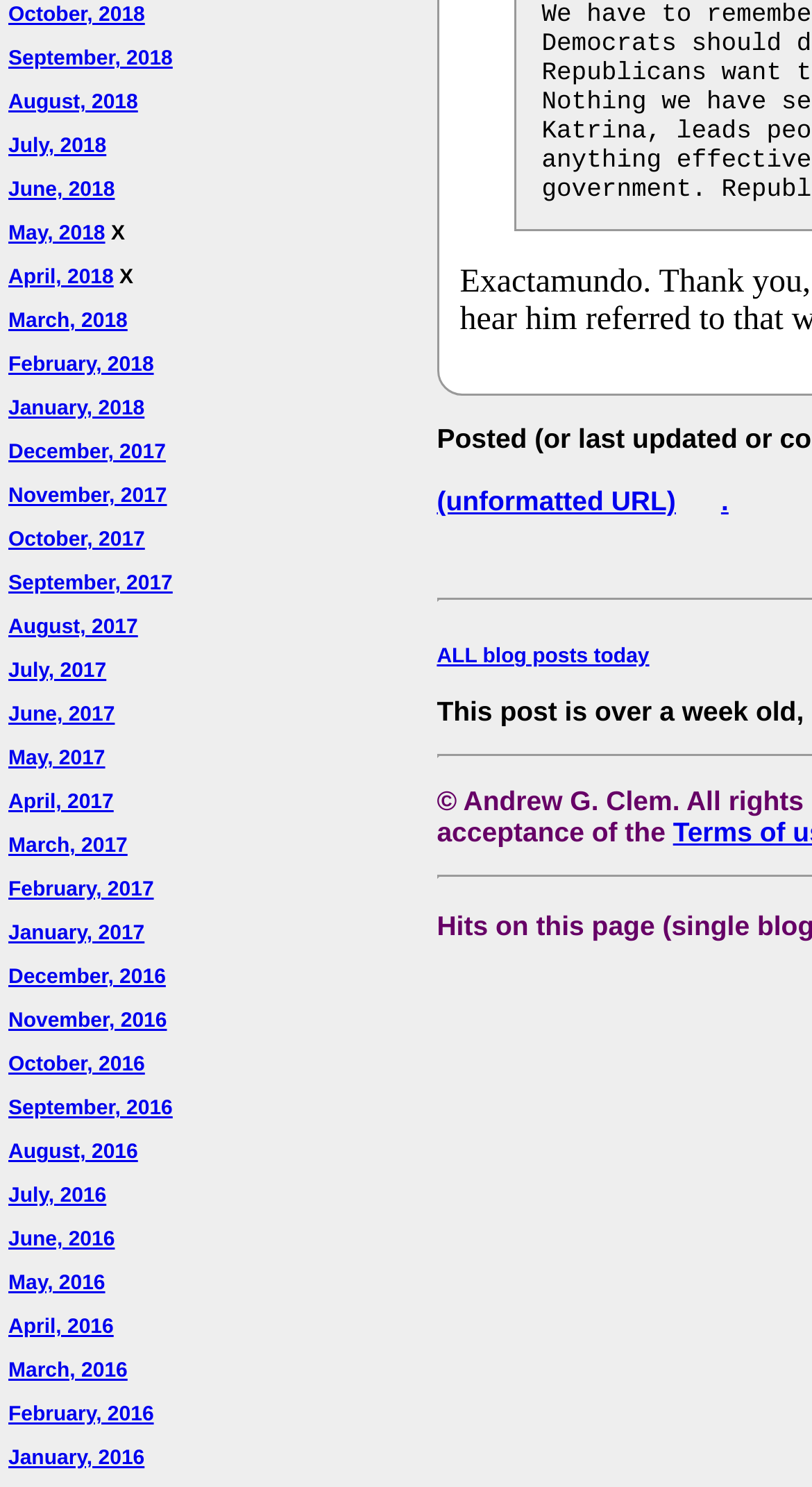How many months are listed on the webpage?
Give a one-word or short phrase answer based on the image.

36